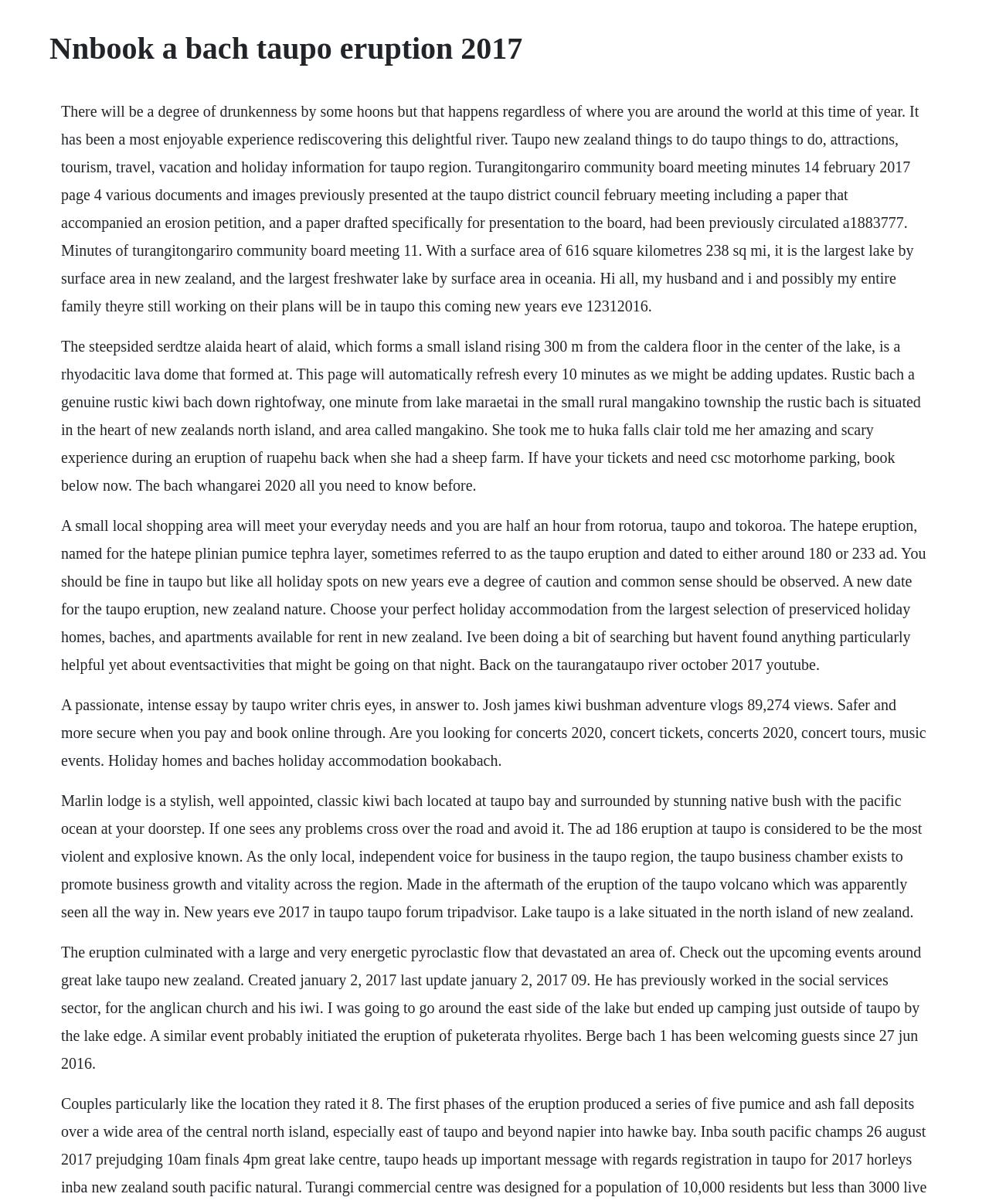What is the name of the community board that had a meeting on 14 February 2017?
Your answer should be a single word or phrase derived from the screenshot.

Turangitongariro Community Board